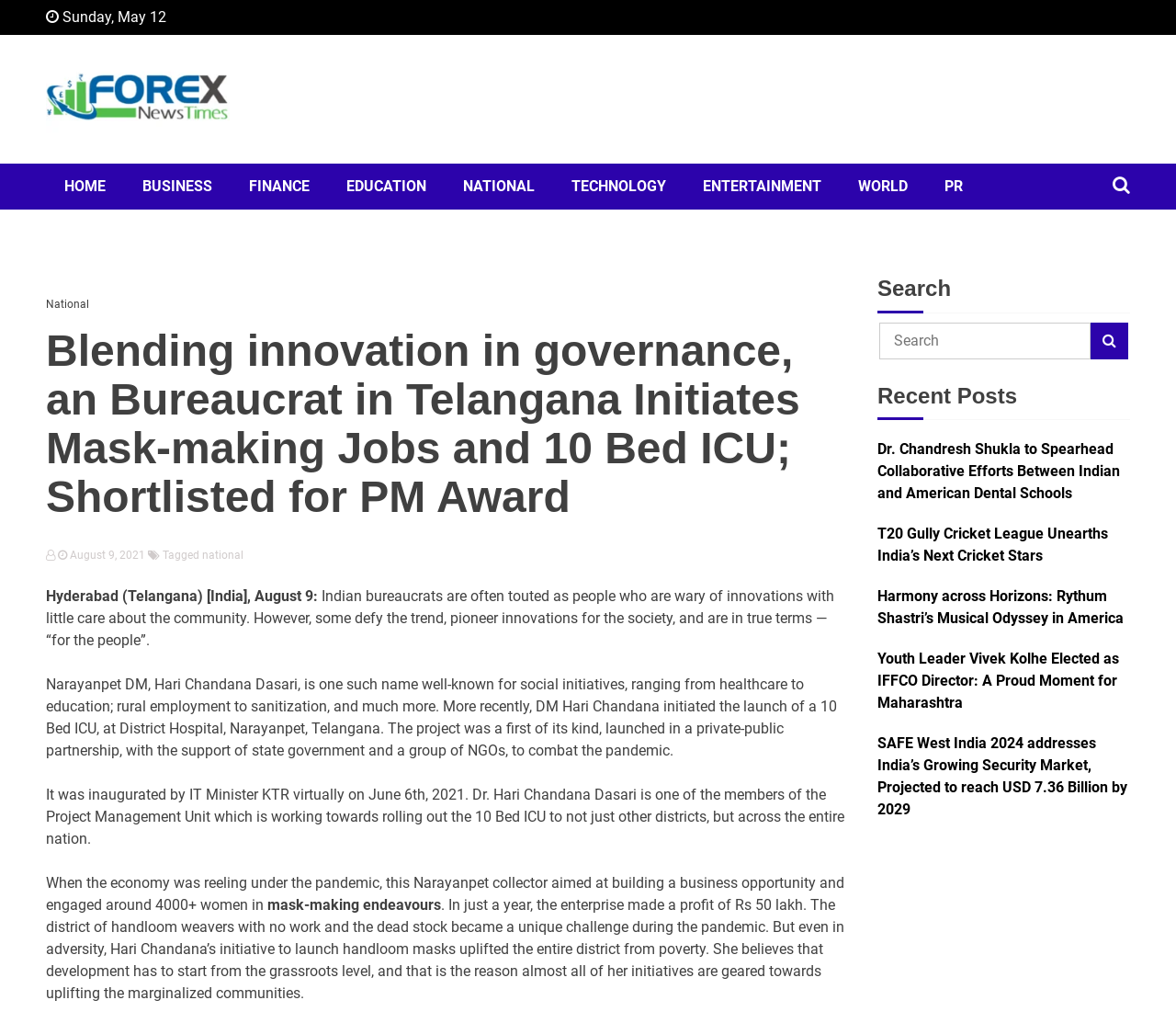What is the name of the bureaucrat mentioned in the article?
Give a detailed explanation using the information visible in the image.

The name of the bureaucrat mentioned in the article is 'Hari Chandana Dasari', which is mentioned in the paragraph that starts with 'Narayanpet DM, Hari Chandana Dasari, is one such name well-known for social initiatives...'.